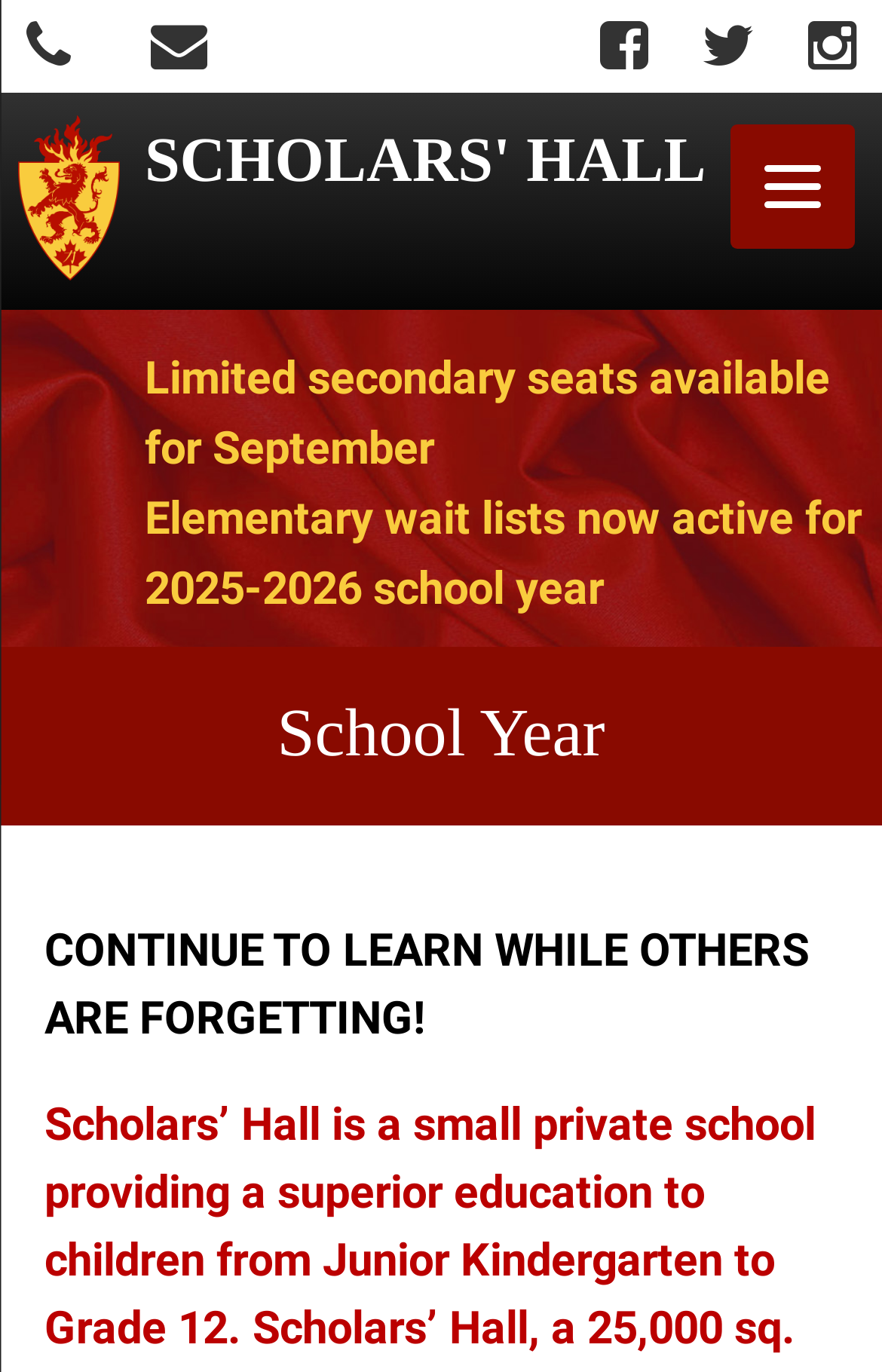Explain the features and main sections of the webpage comprehensively.

The webpage appears to be the homepage of Scholars' Hall Private School. At the top, there are five links aligned horizontally, taking up almost the entire width of the page. Below these links, there is a smaller link on the left side, accompanied by a small image above it. 

The main heading "SCHOLARS' HALL" is prominently displayed, spanning almost the entire width of the page. Below this heading, there is a subheading that announces "Limited secondary seats available for September Elementary wait lists now active for 2025-2026 school year". 

Further down, there is another heading "School Year" on the left side, and a more attention-grabbing heading "CONTINUE TO LEARN WHILE OTHERS ARE FORGETTING!" that takes up a significant portion of the page. 

On the top right corner, there is a "Menu" button. Overall, the webpage has a simple and clean layout, with a focus on conveying important information about the school.